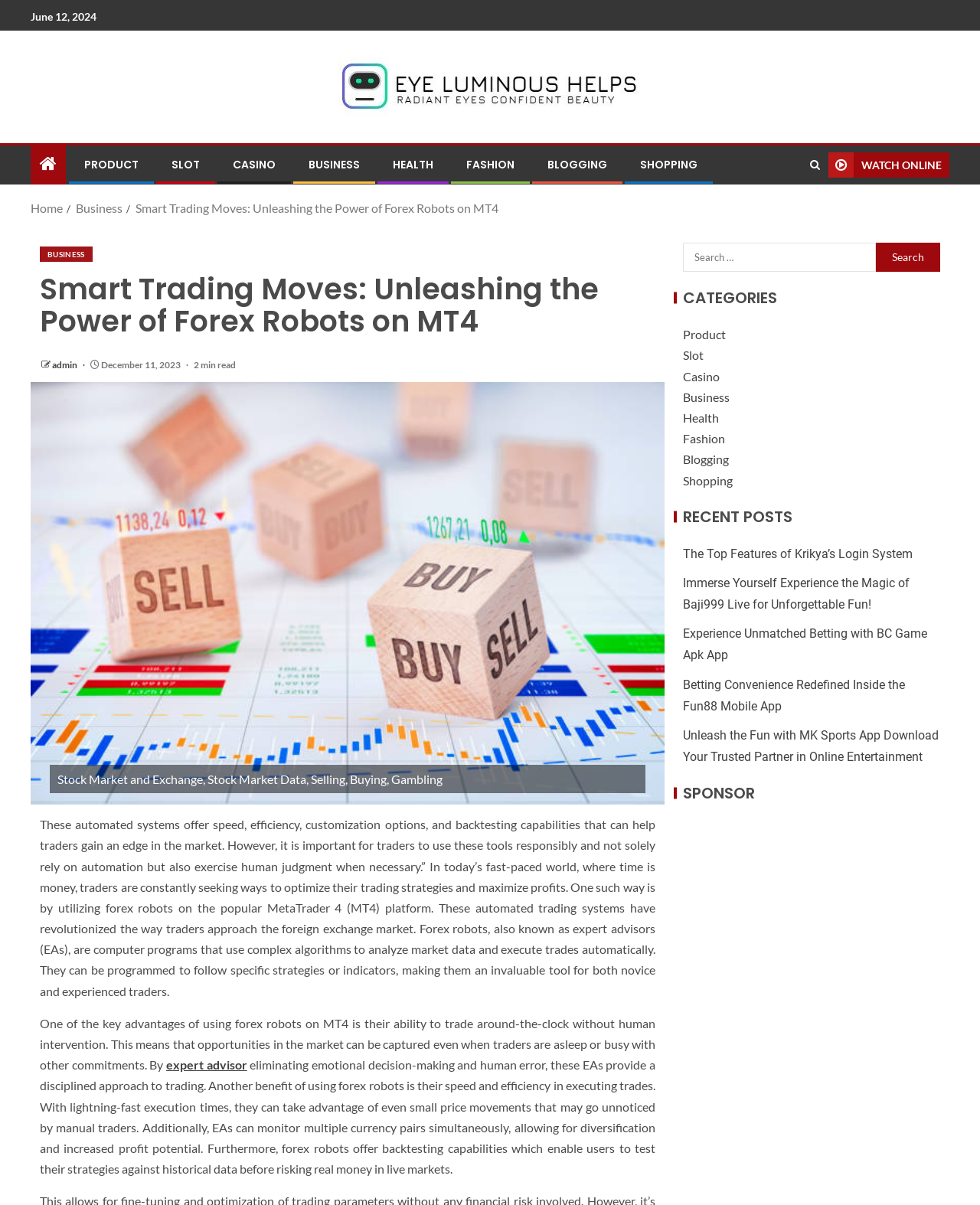Please identify the bounding box coordinates of the area that needs to be clicked to fulfill the following instruction: "Click on the 'PRODUCT' link."

[0.086, 0.13, 0.141, 0.143]